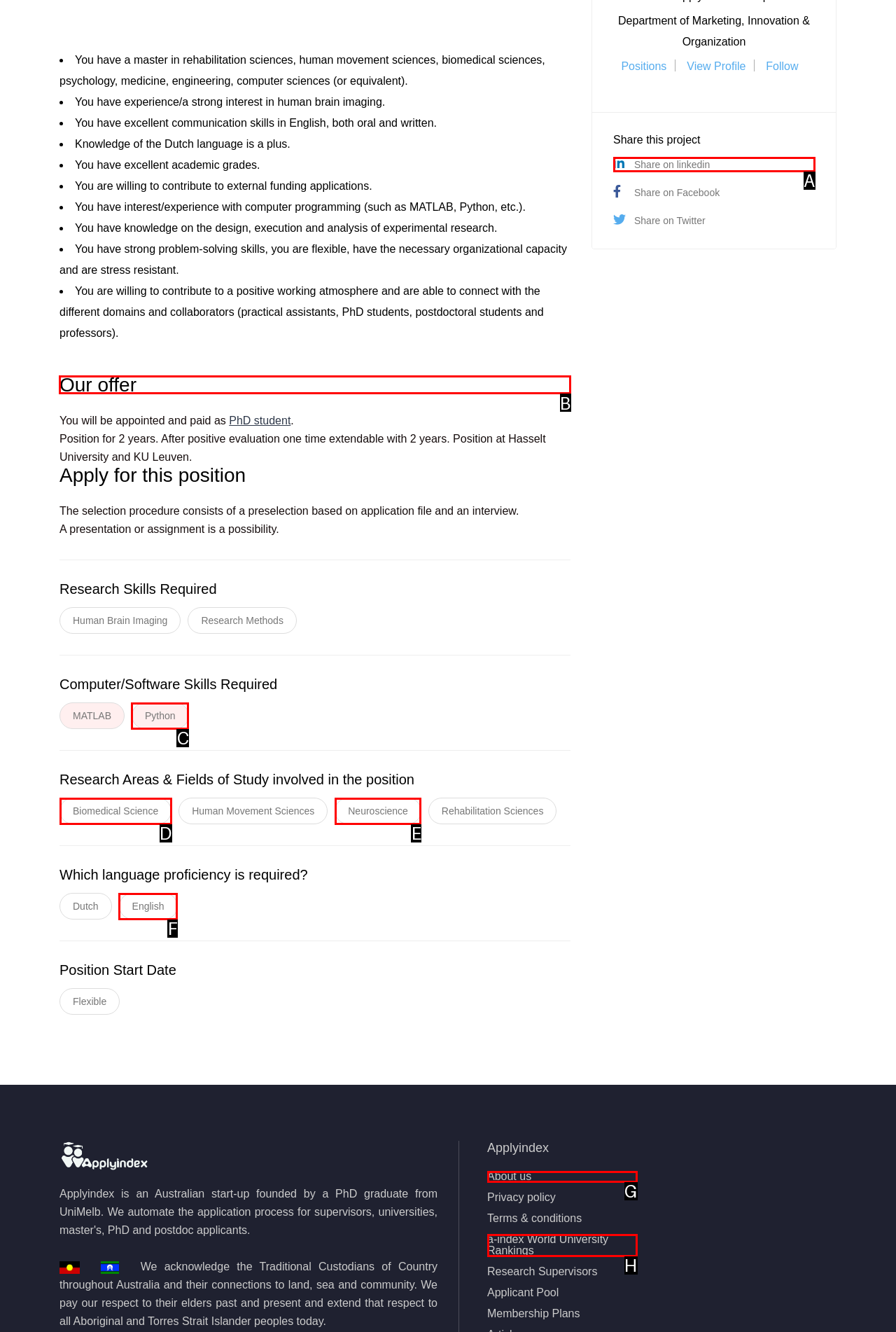Select the letter of the option that should be clicked to achieve the specified task: Read about our offer. Respond with just the letter.

B